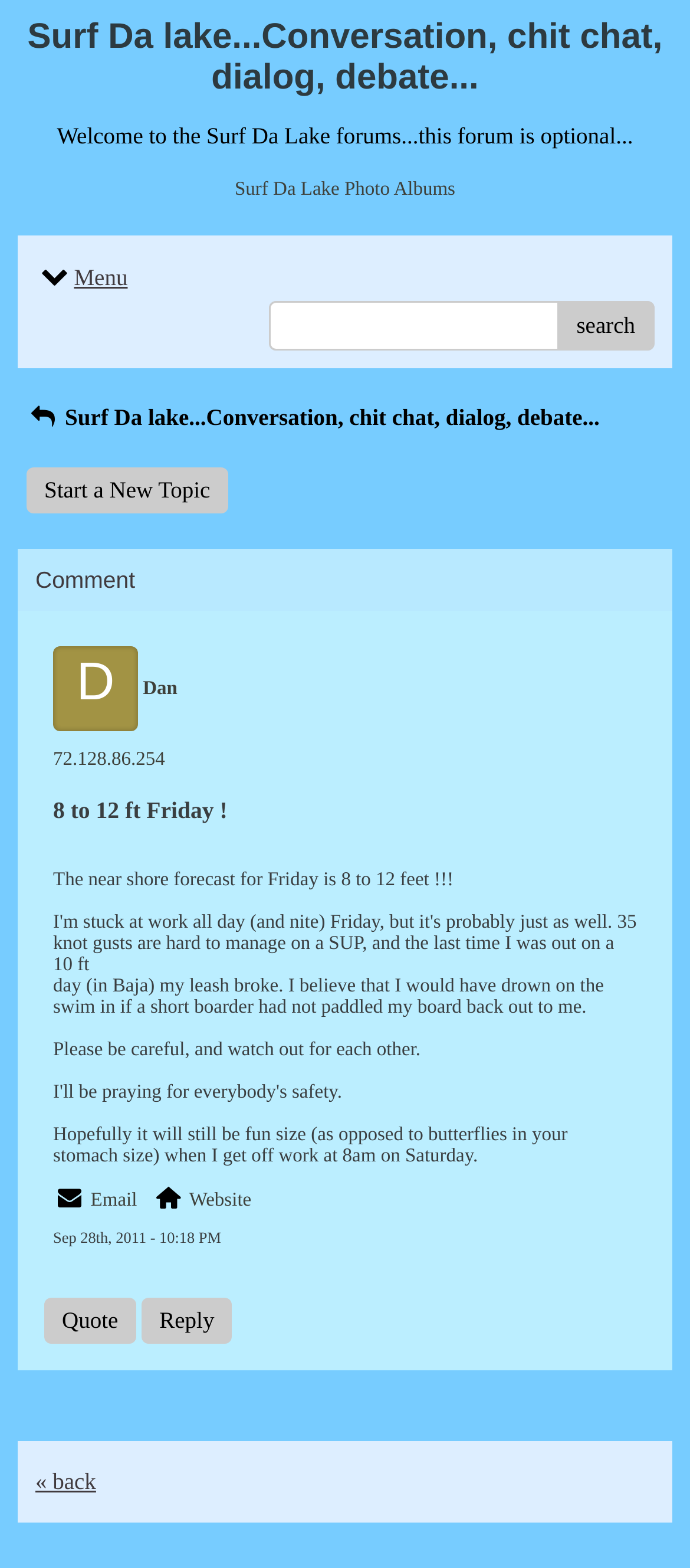Determine the bounding box coordinates of the region that needs to be clicked to achieve the task: "Reply to a message".

[0.205, 0.828, 0.336, 0.857]